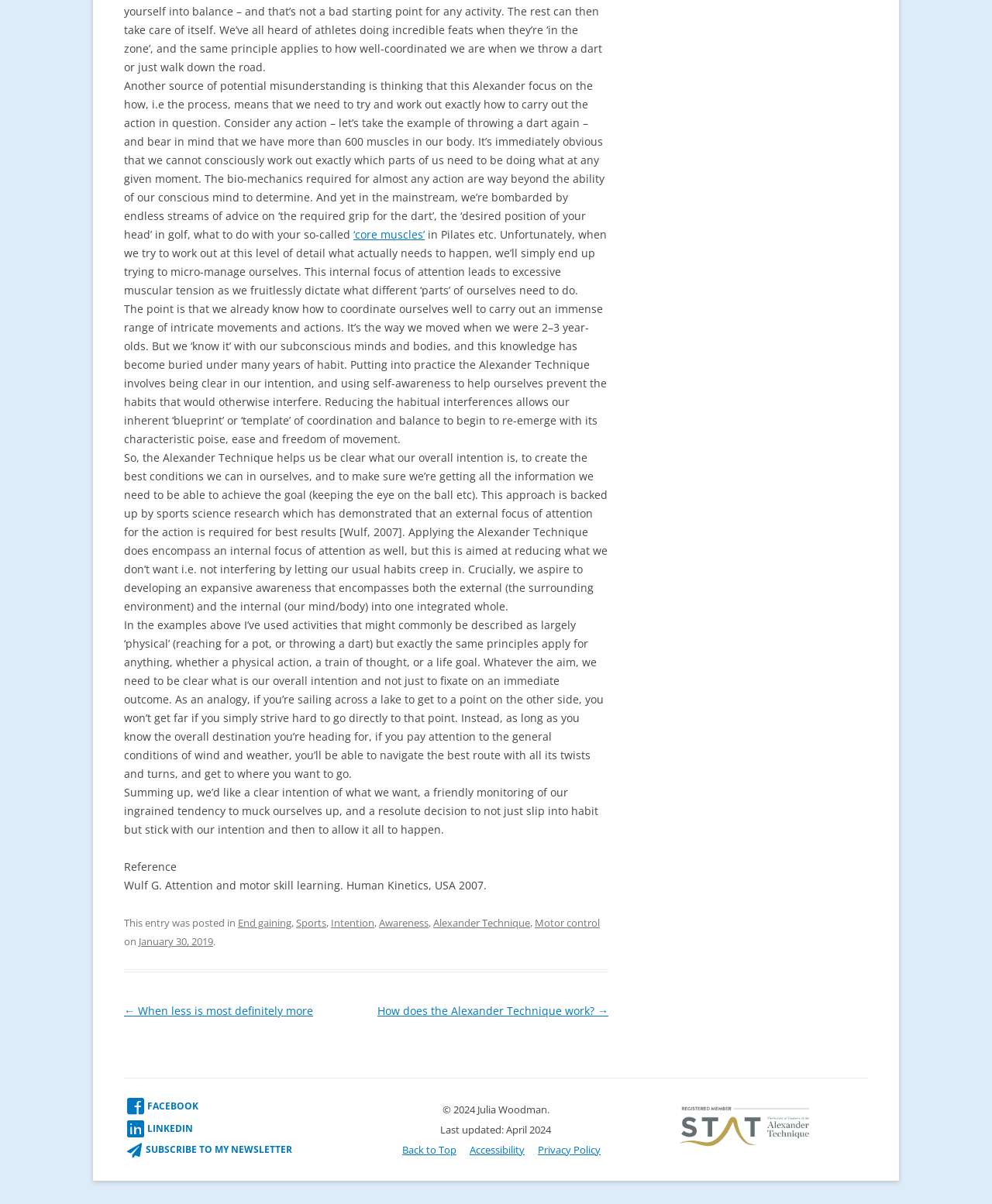Use a single word or phrase to answer this question: 
What is the date of the article?

January 30, 2019